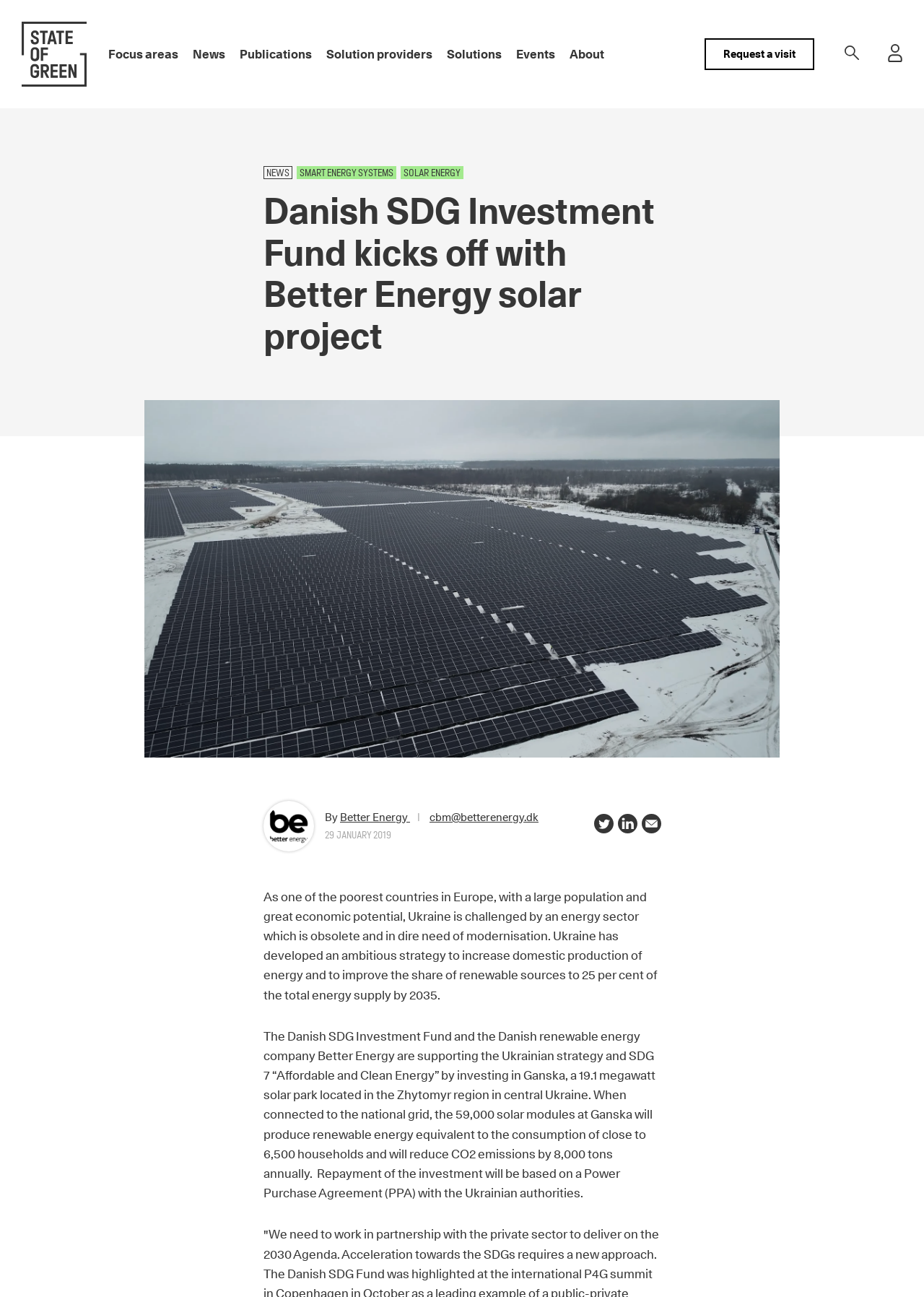Locate the bounding box coordinates of the segment that needs to be clicked to meet this instruction: "Click on the 'News' link".

[0.201, 0.031, 0.252, 0.053]